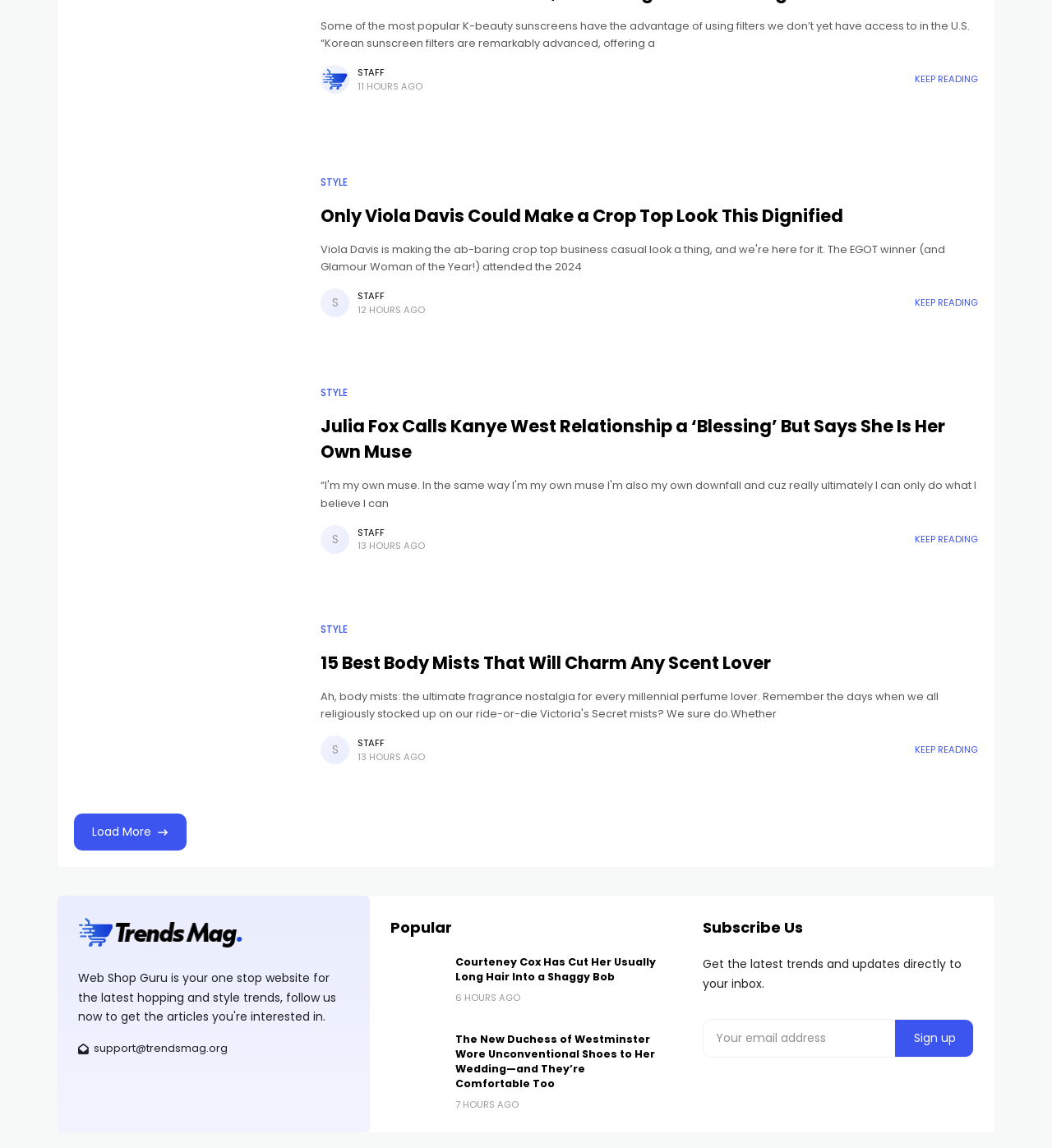Determine the bounding box coordinates (top-left x, top-left y, bottom-right x, bottom-right y) of the UI element described in the following text: 6 hours ago

[0.433, 0.863, 0.495, 0.875]